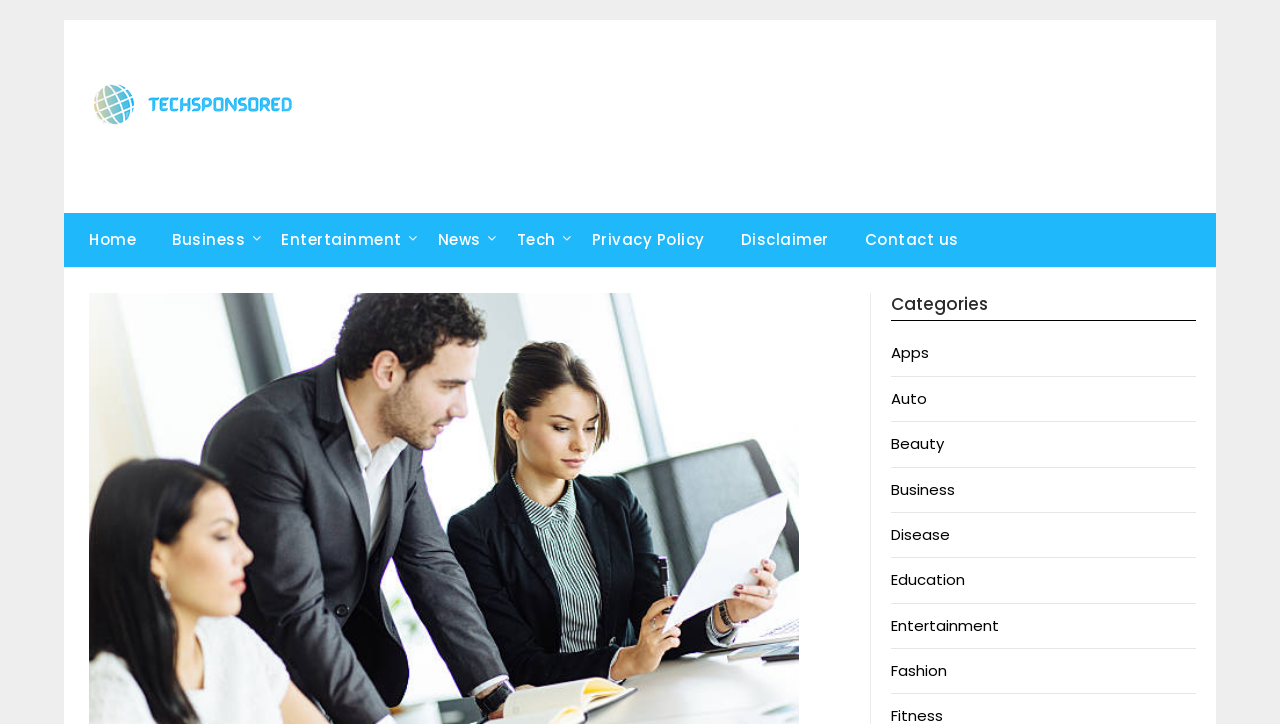Please use the details from the image to answer the following question comprehensively:
How many subcategories are listed?

I counted the number of link elements underneath the 'Categories' heading and found nine subcategories: 'Apps', 'Auto', 'Beauty', 'Business', 'Disease', 'Education', 'Entertainment', and 'Fashion'.